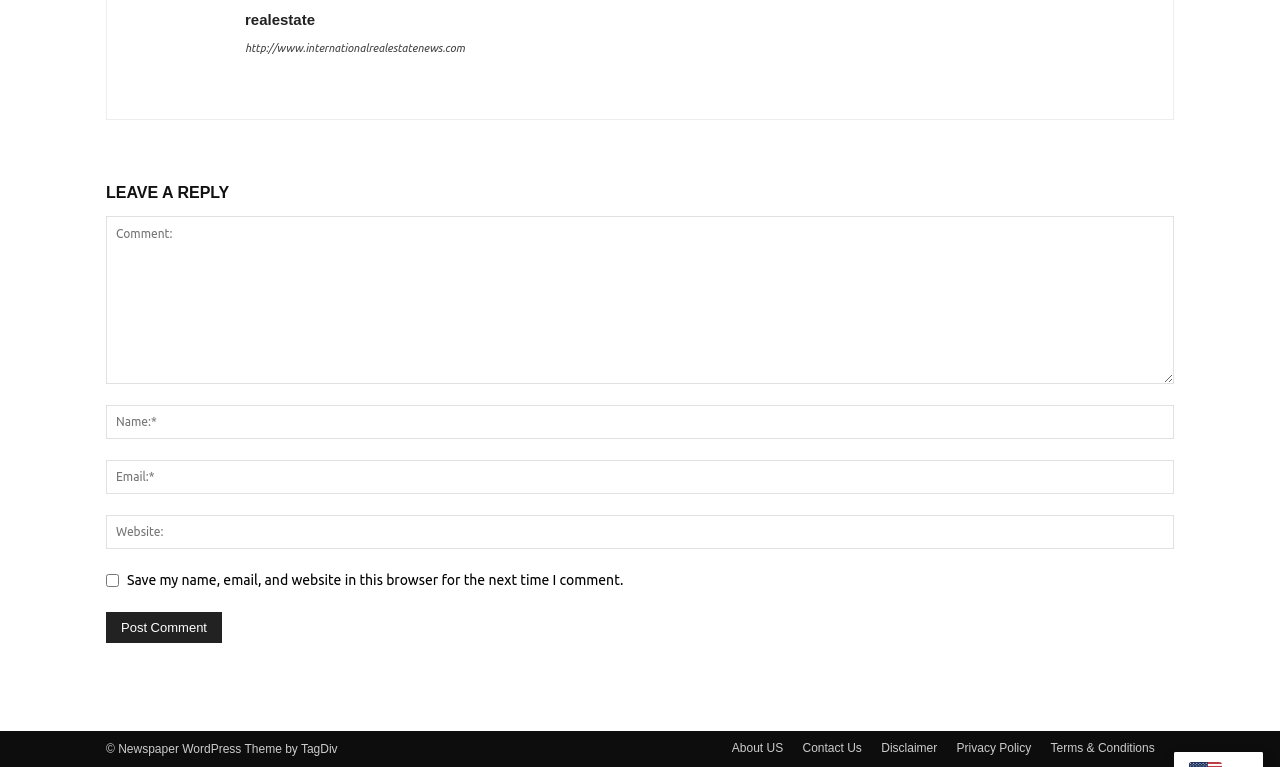Please provide a comprehensive response to the question based on the details in the image: What is the theme of the website?

The link 'realestate' and the URL 'http://www.internationalrealestatenews.com' suggest that the website is related to real estate news.